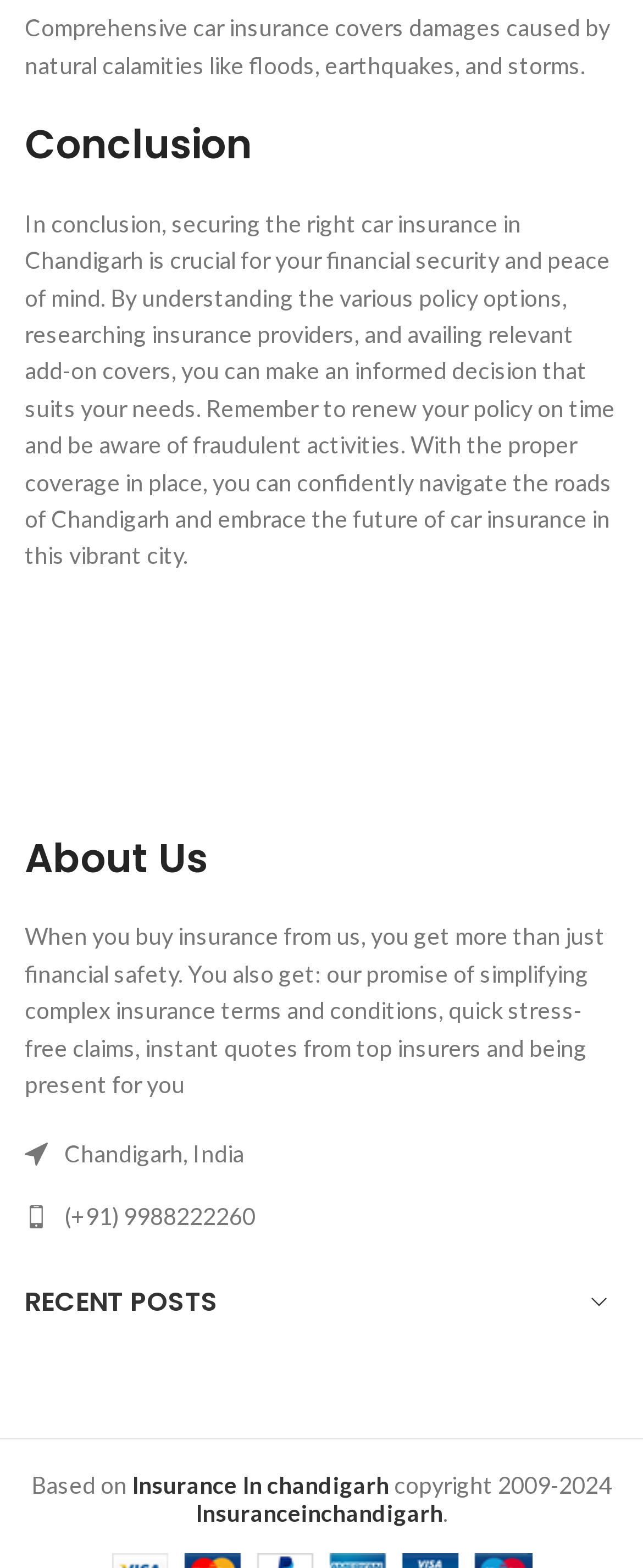Determine the bounding box coordinates of the UI element that matches the following description: "parent_node: (+91) 9988222260 aria-label="List link"". The coordinates should be four float numbers between 0 and 1 in the format [left, top, right, bottom].

[0.038, 0.764, 0.962, 0.788]